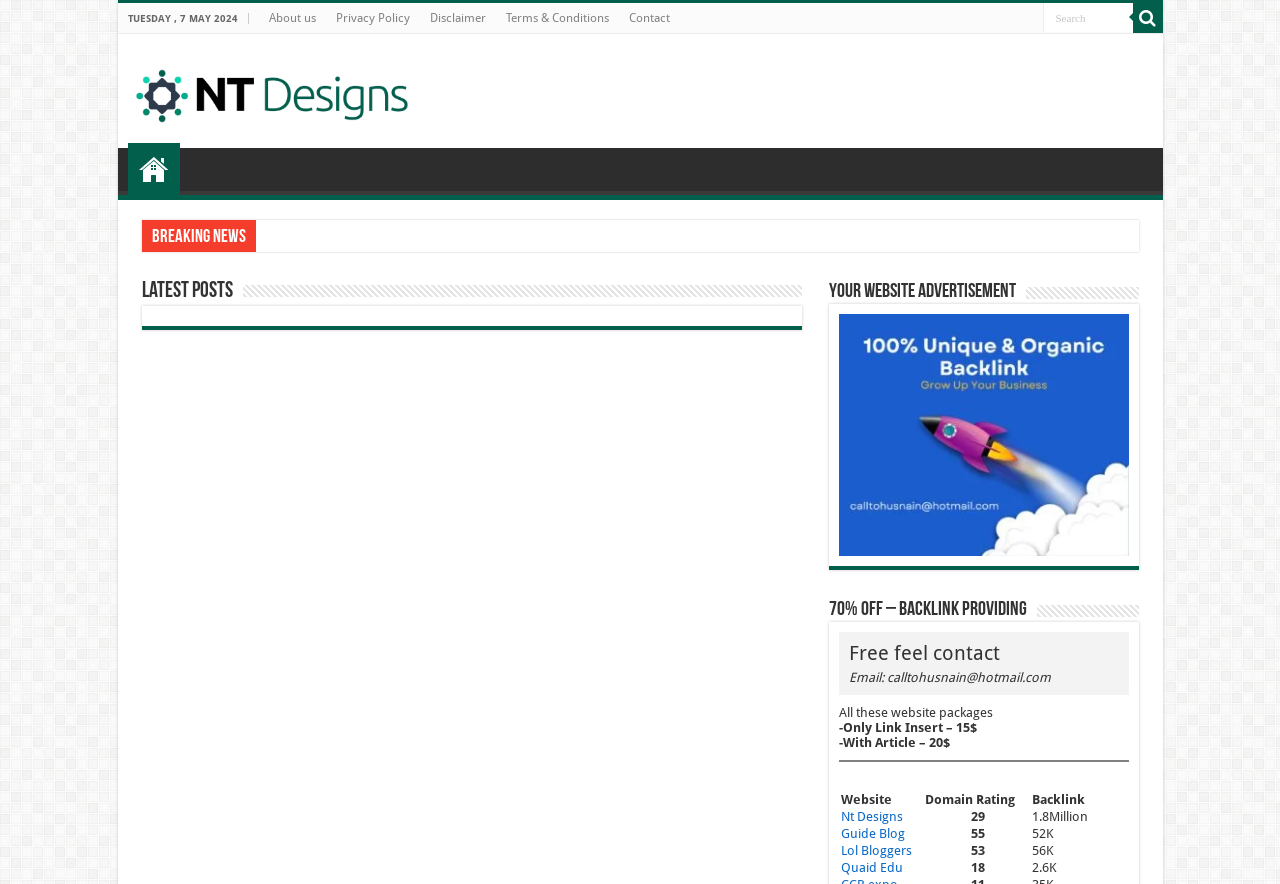Use a single word or phrase to answer the question: 
What is the date displayed on the webpage?

TUESDAY, 7 MAY 2024